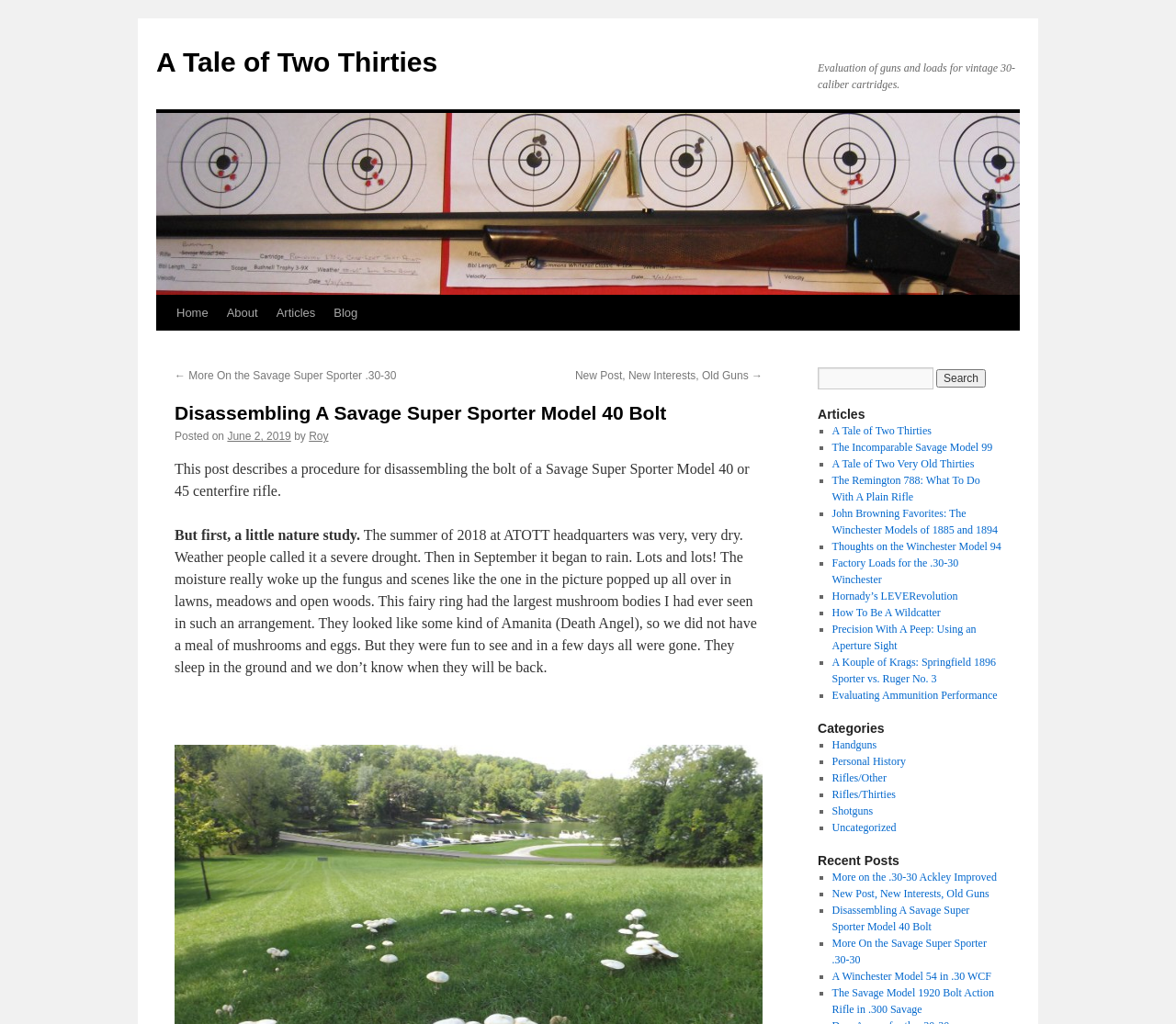Determine the bounding box coordinates for the region that must be clicked to execute the following instruction: "View recent posts".

[0.695, 0.832, 0.852, 0.848]